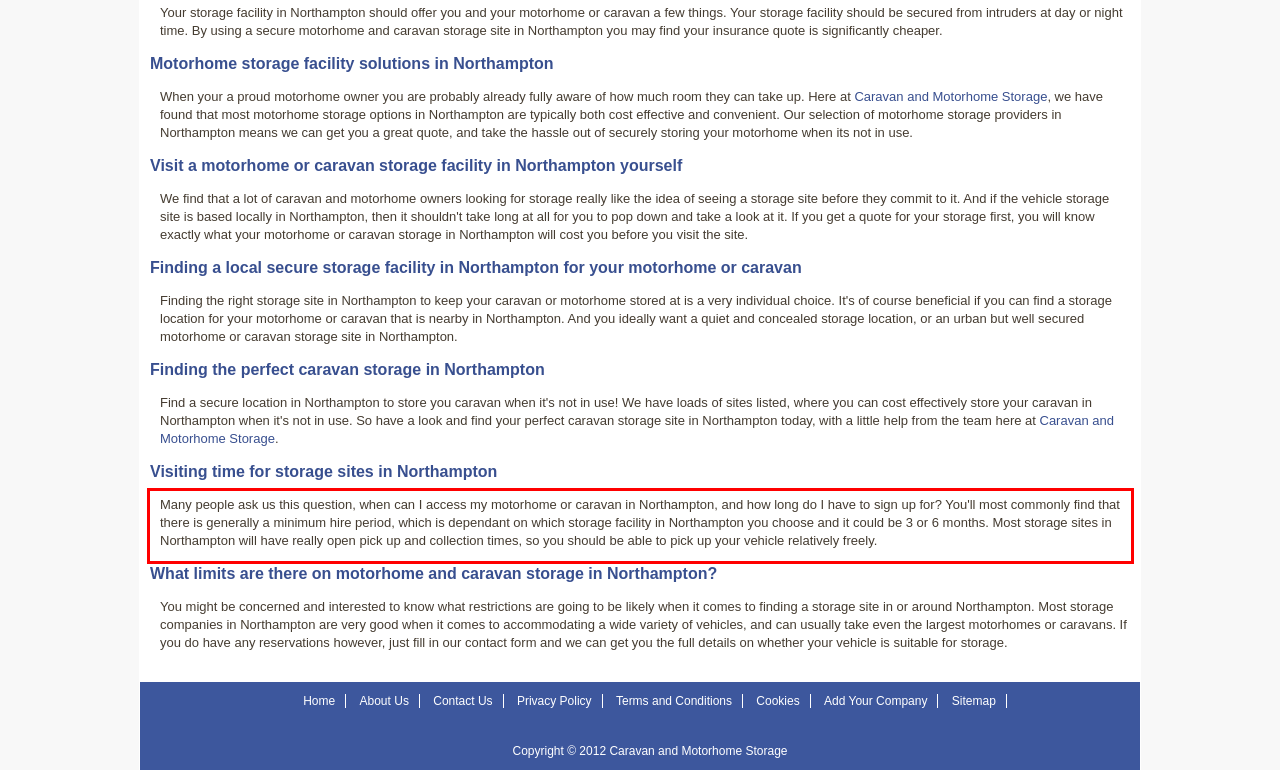Given a webpage screenshot, identify the text inside the red bounding box using OCR and extract it.

Many people ask us this question, when can I access my motorhome or caravan in Northampton, and how long do I have to sign up for? You'll most commonly find that there is generally a minimum hire period, which is dependant on which storage facility in Northampton you choose and it could be 3 or 6 months. Most storage sites in Northampton will have really open pick up and collection times, so you should be able to pick up your vehicle relatively freely.